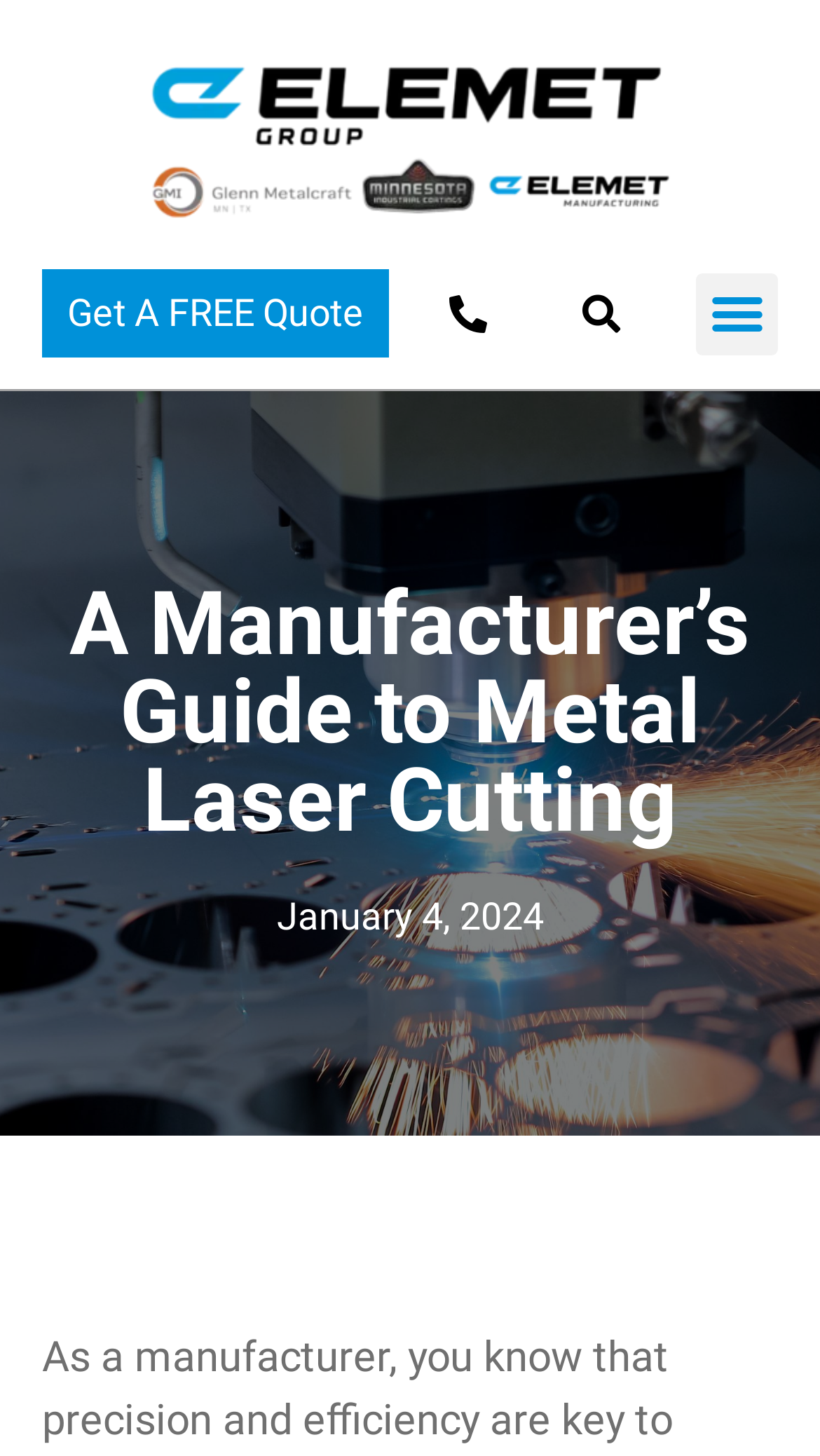Please specify the bounding box coordinates in the format (top-left x, top-left y, bottom-right x, bottom-right y), with values ranging from 0 to 1. Identify the bounding box for the UI component described as follows: Menu

[0.849, 0.188, 0.949, 0.244]